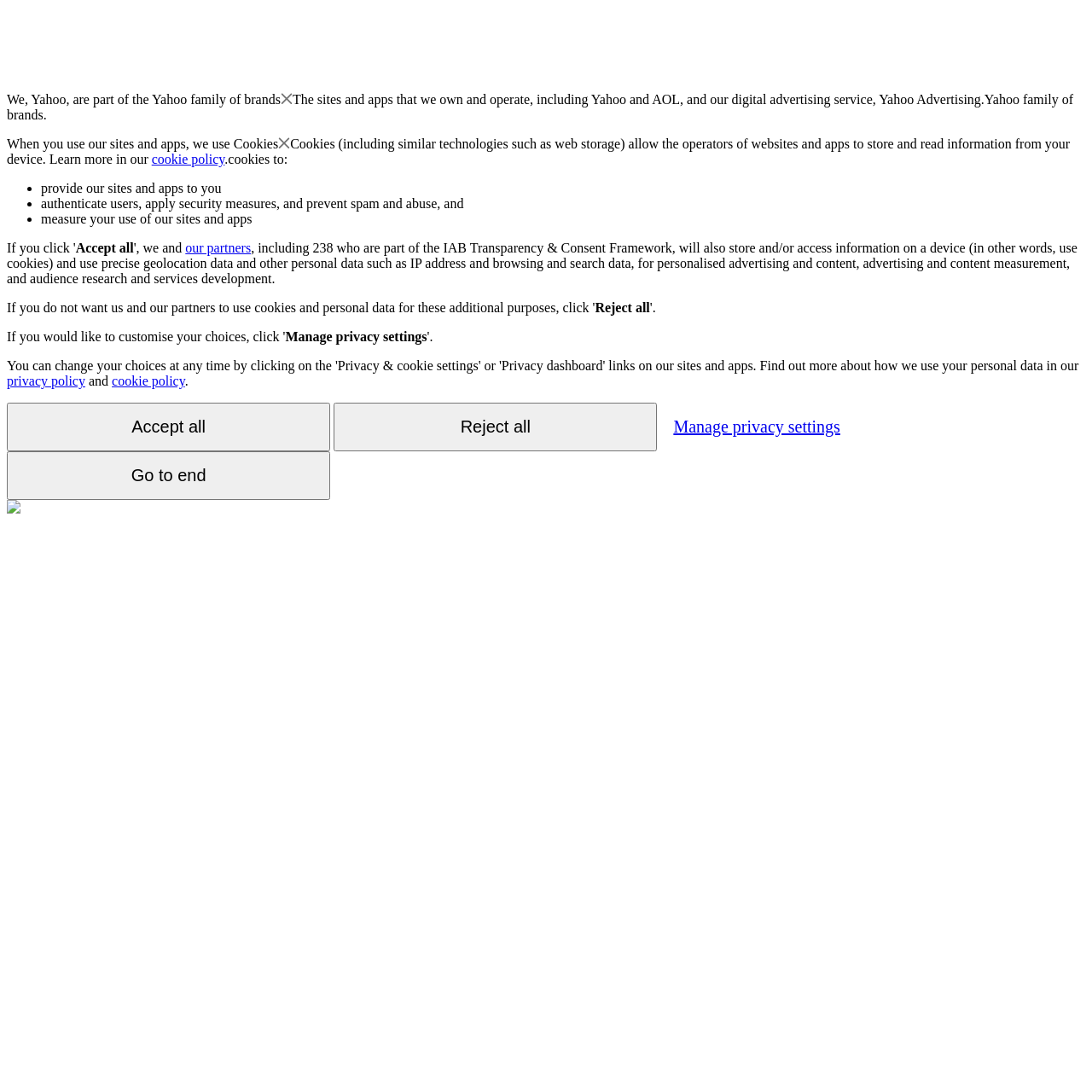How many buttons are there on the webpage?
Using the visual information, reply with a single word or short phrase.

4